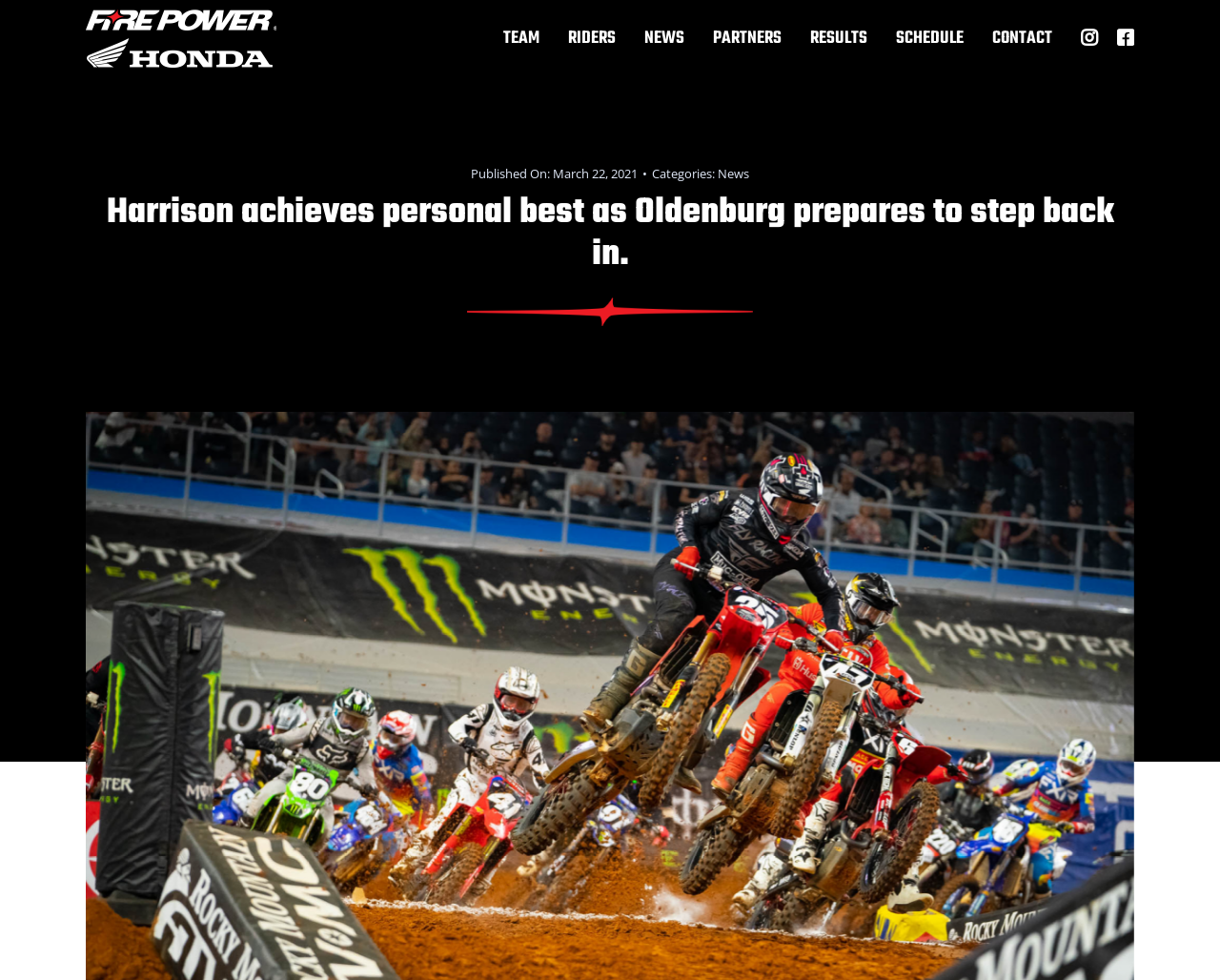What is the name of the rider who achieved a personal best?
Please elaborate on the answer to the question with detailed information.

I determined the answer by looking at the main heading of the webpage, which is 'Harrison achieves personal best as Oldenburg prepares to step back in.'. This suggests that the rider who achieved a personal best is named Harrison.